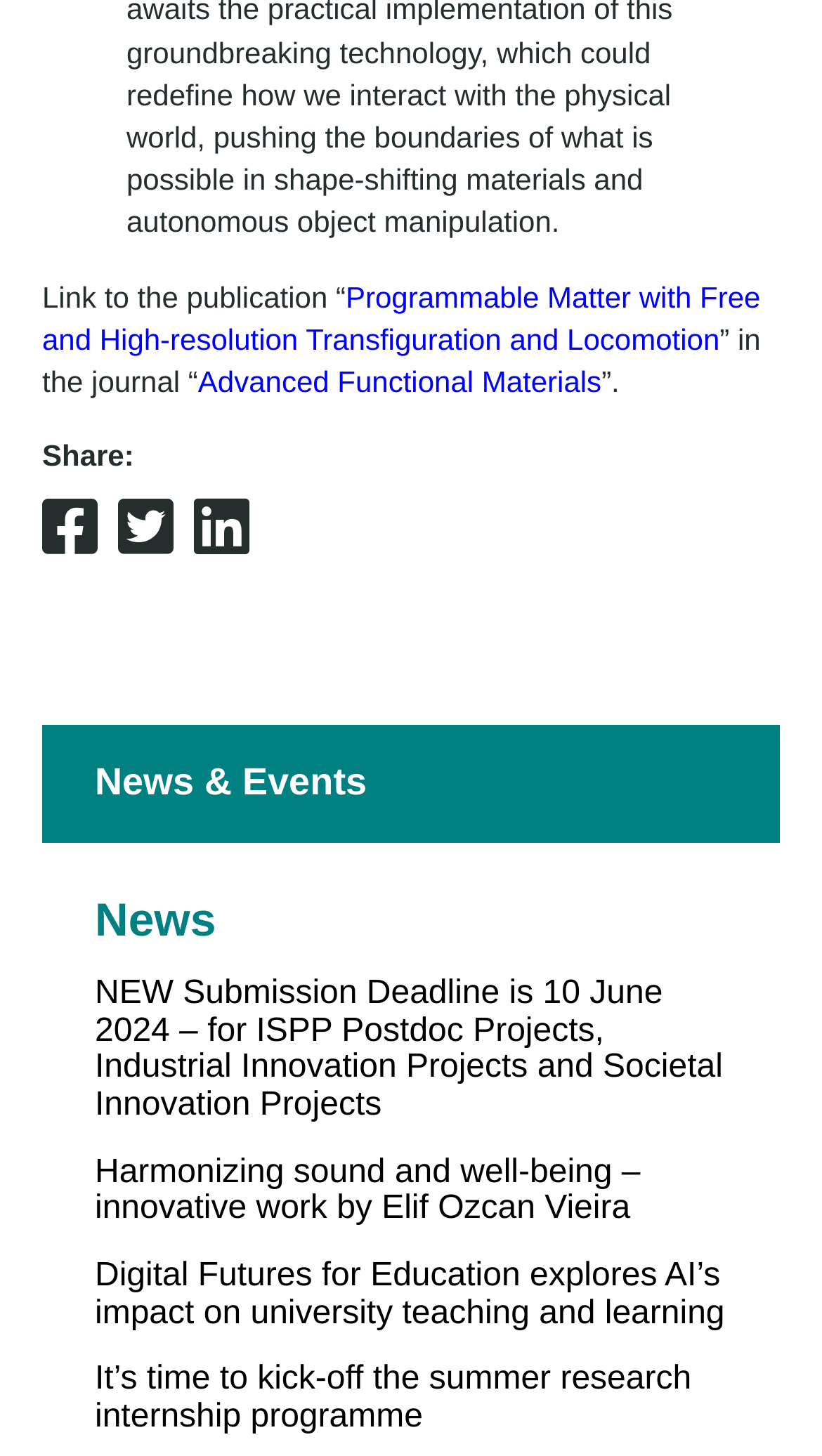What is the title of the publication?
Could you answer the question with a detailed and thorough explanation?

I found the text 'Link to the publication “' followed by the title 'Programmable Matter with Free and High-resolution Transfiguration and Locomotion' and then the text '” in the journal “Advanced Functional Materials”.'.